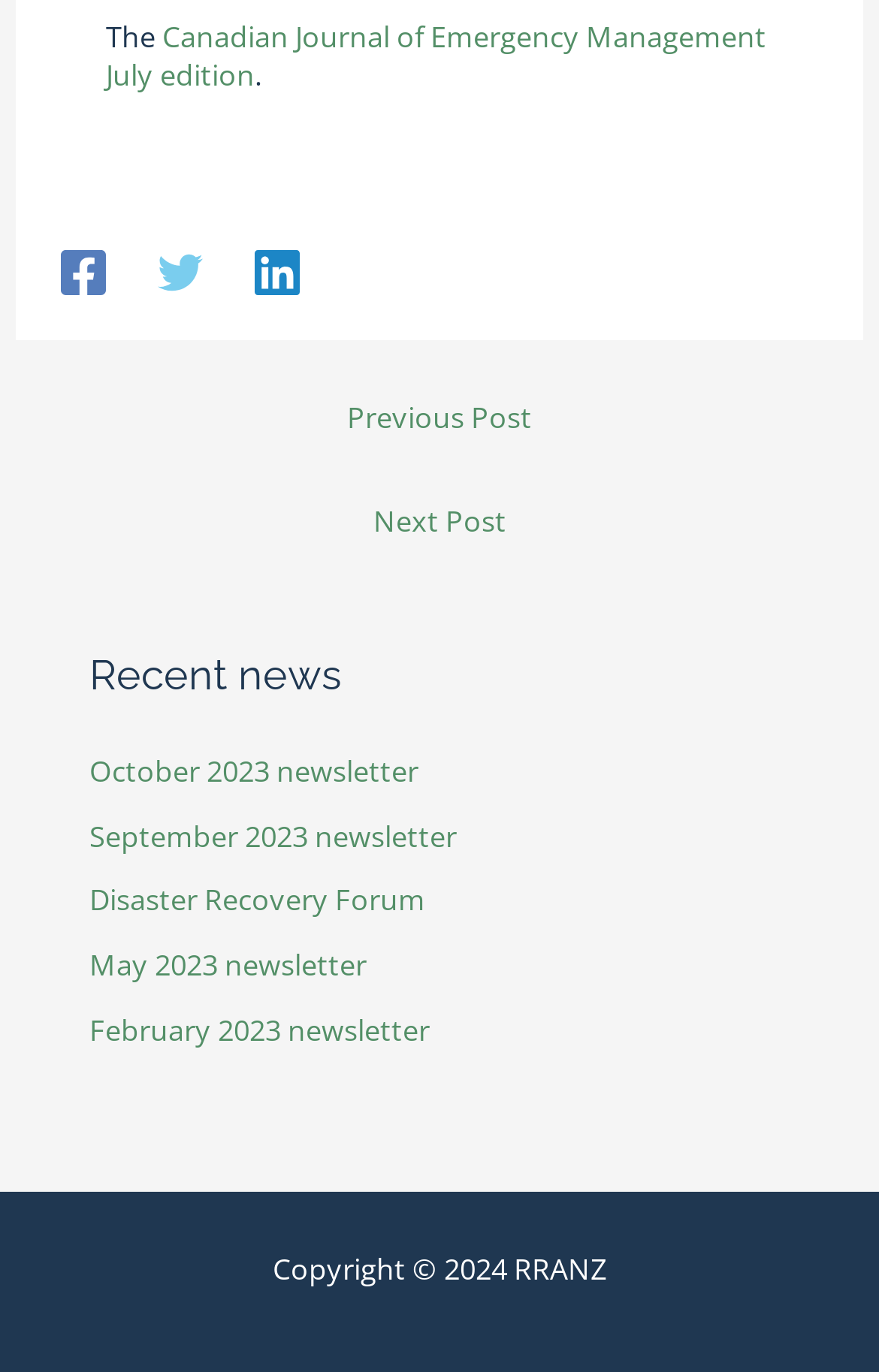Using the description "Disaster Recovery Forum", predict the bounding box of the relevant HTML element.

[0.102, 0.641, 0.484, 0.671]